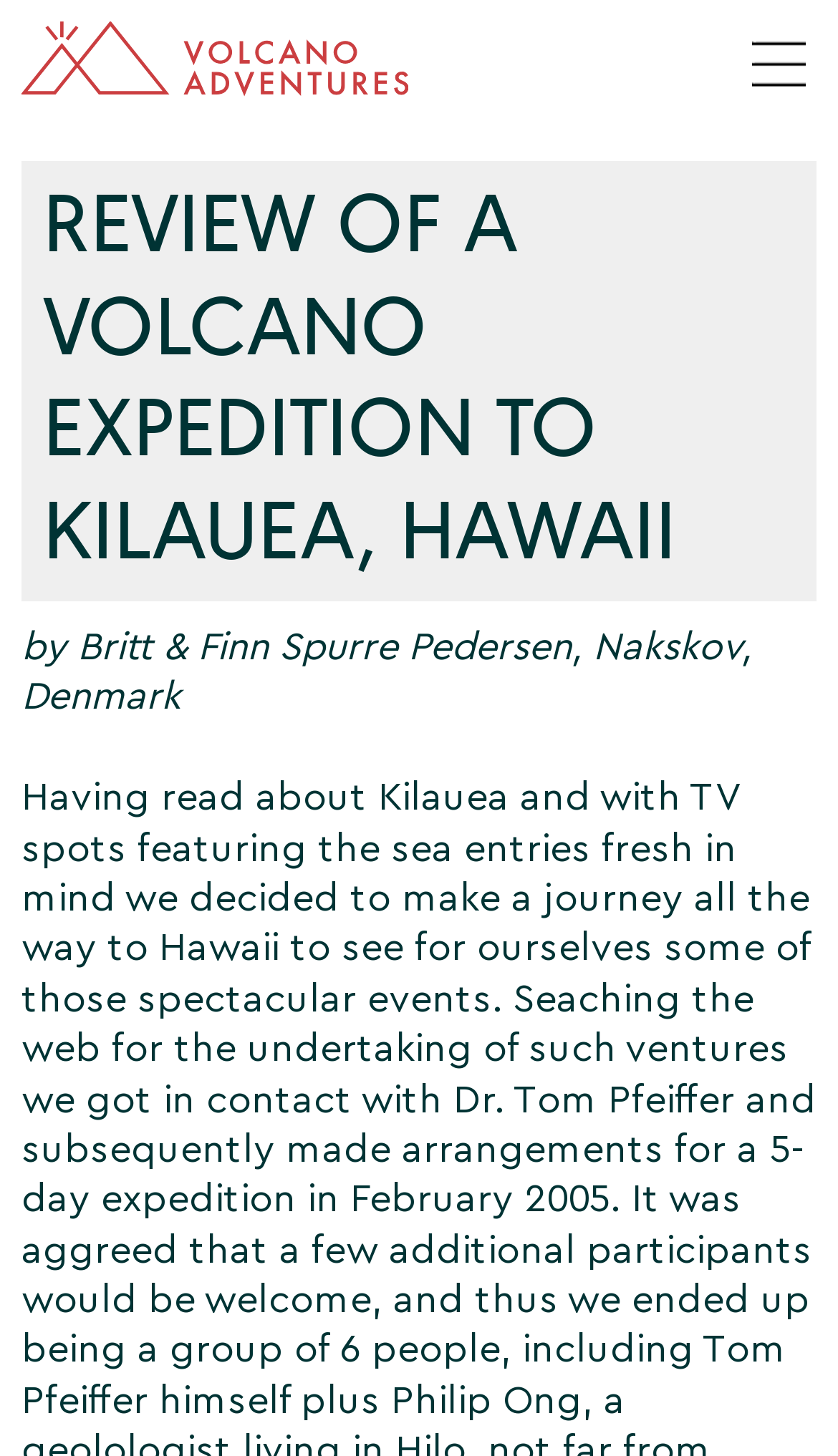What is the name of the volcano in the expedition?
Based on the image, answer the question in a detailed manner.

The question can be answered by looking at the main heading of the webpage, which is 'REVIEW OF A VOLCANO EXPEDITION TO KILAUEA, HAWAII'. The name of the volcano is explicitly mentioned in the heading.